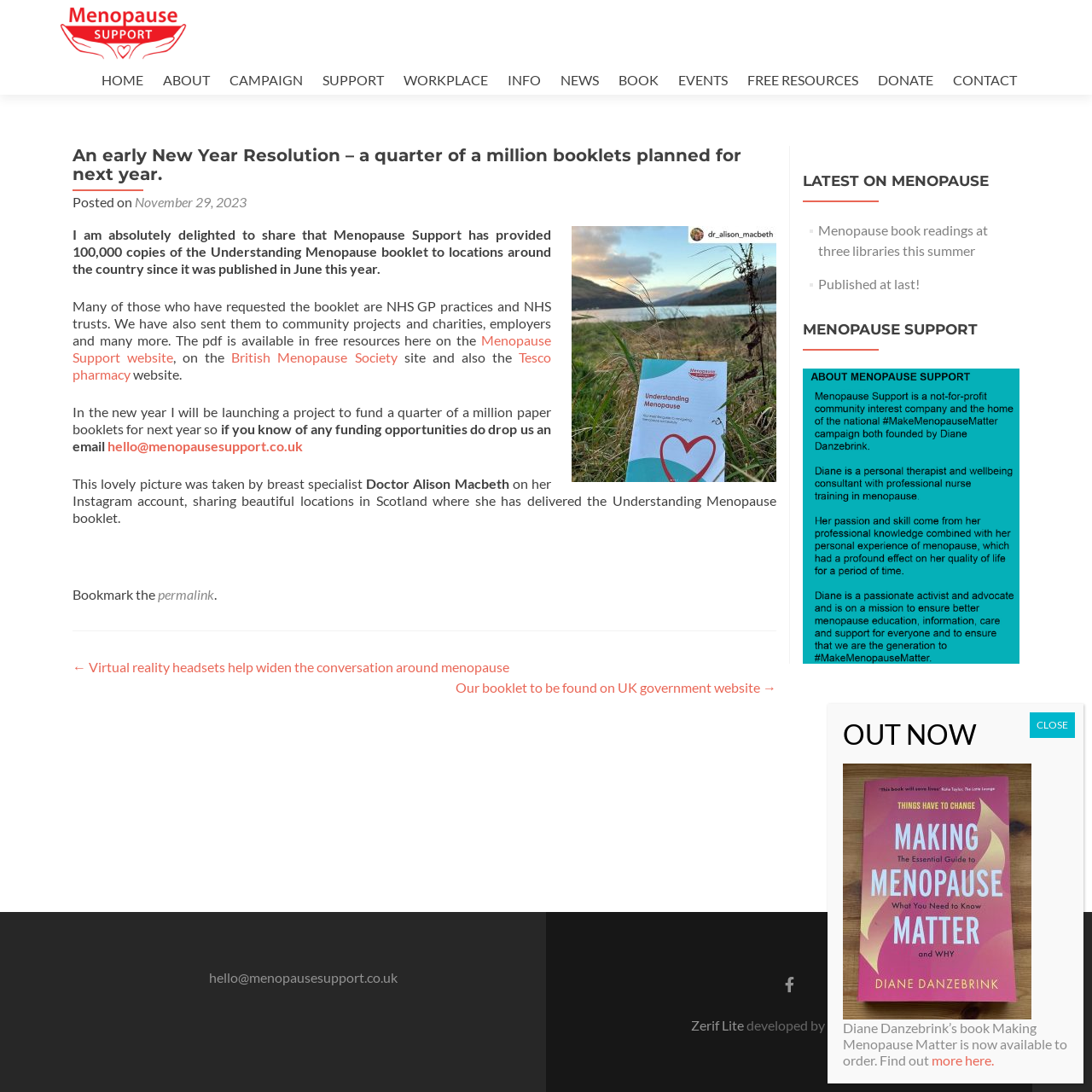What organization is mentioned as a partner?
Using the visual information, reply with a single word or short phrase.

British Menopause Society